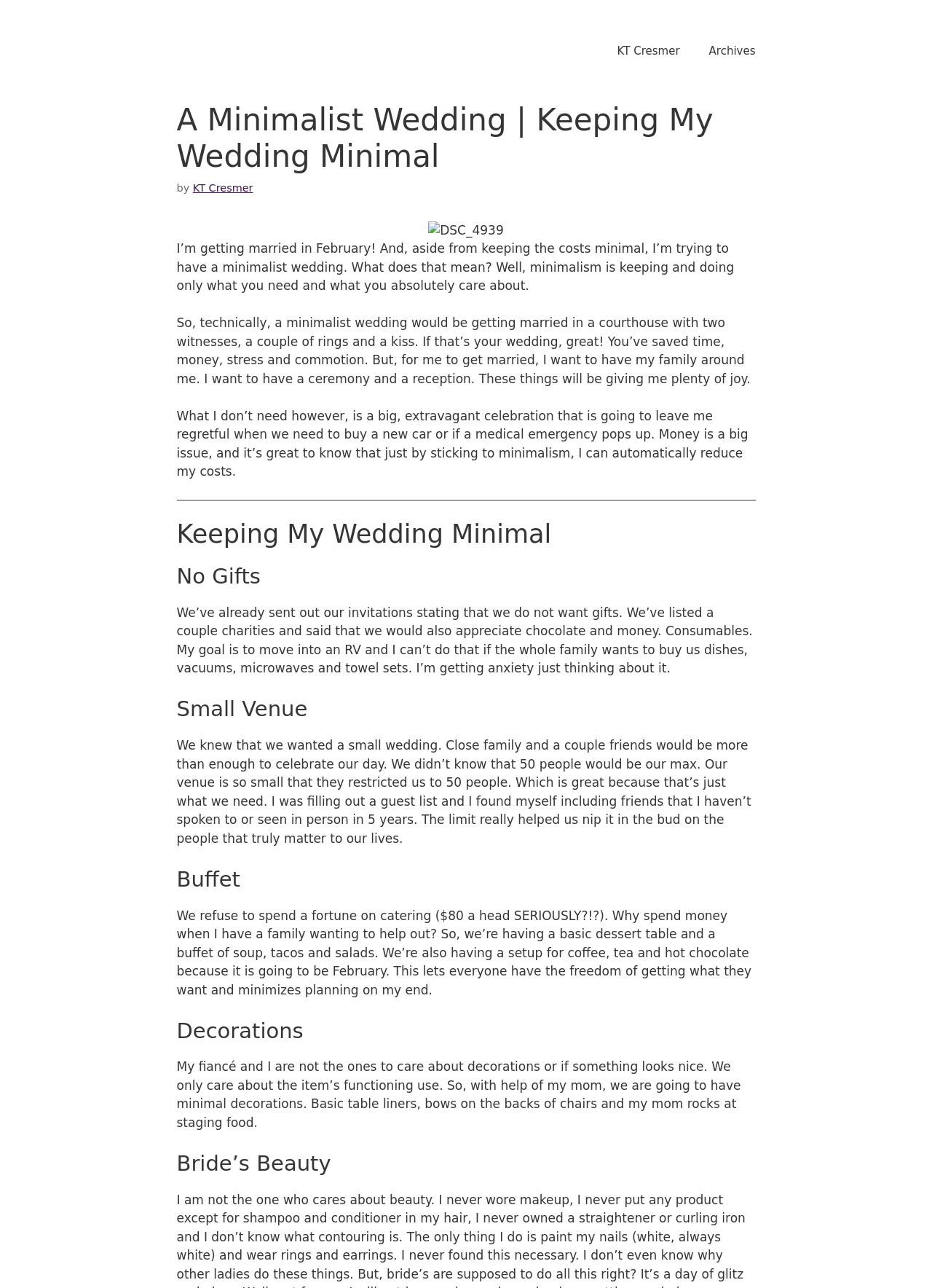Locate the bounding box of the UI element based on this description: "Archives". Provide four float numbers between 0 and 1 as [left, top, right, bottom].

[0.745, 0.023, 0.826, 0.057]